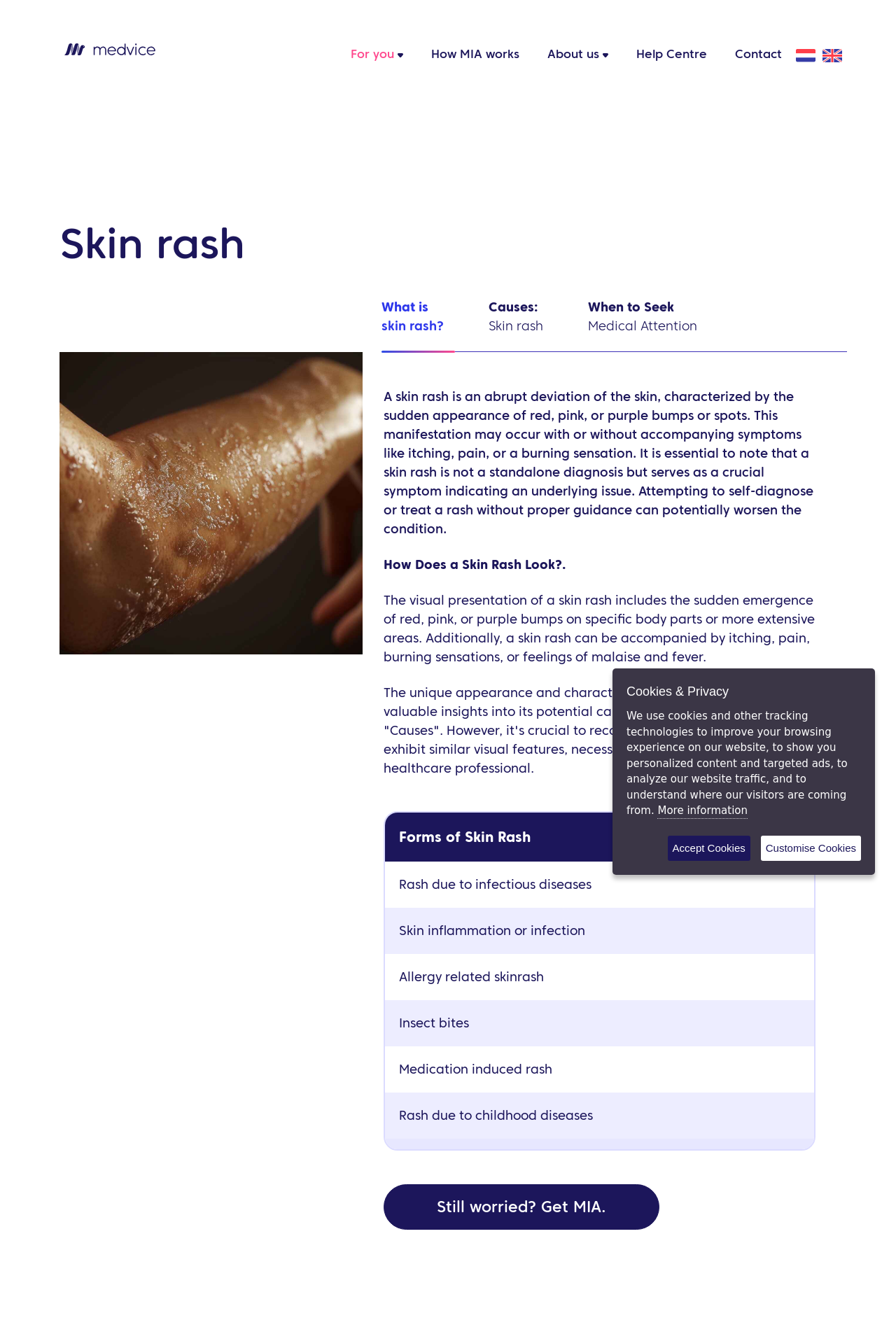Using the webpage screenshot, find the UI element described by title="English". Provide the bounding box coordinates in the format (top-left x, top-left y, bottom-right x, bottom-right y), ensuring all values are floating point numbers between 0 and 1.

[0.918, 0.036, 0.94, 0.046]